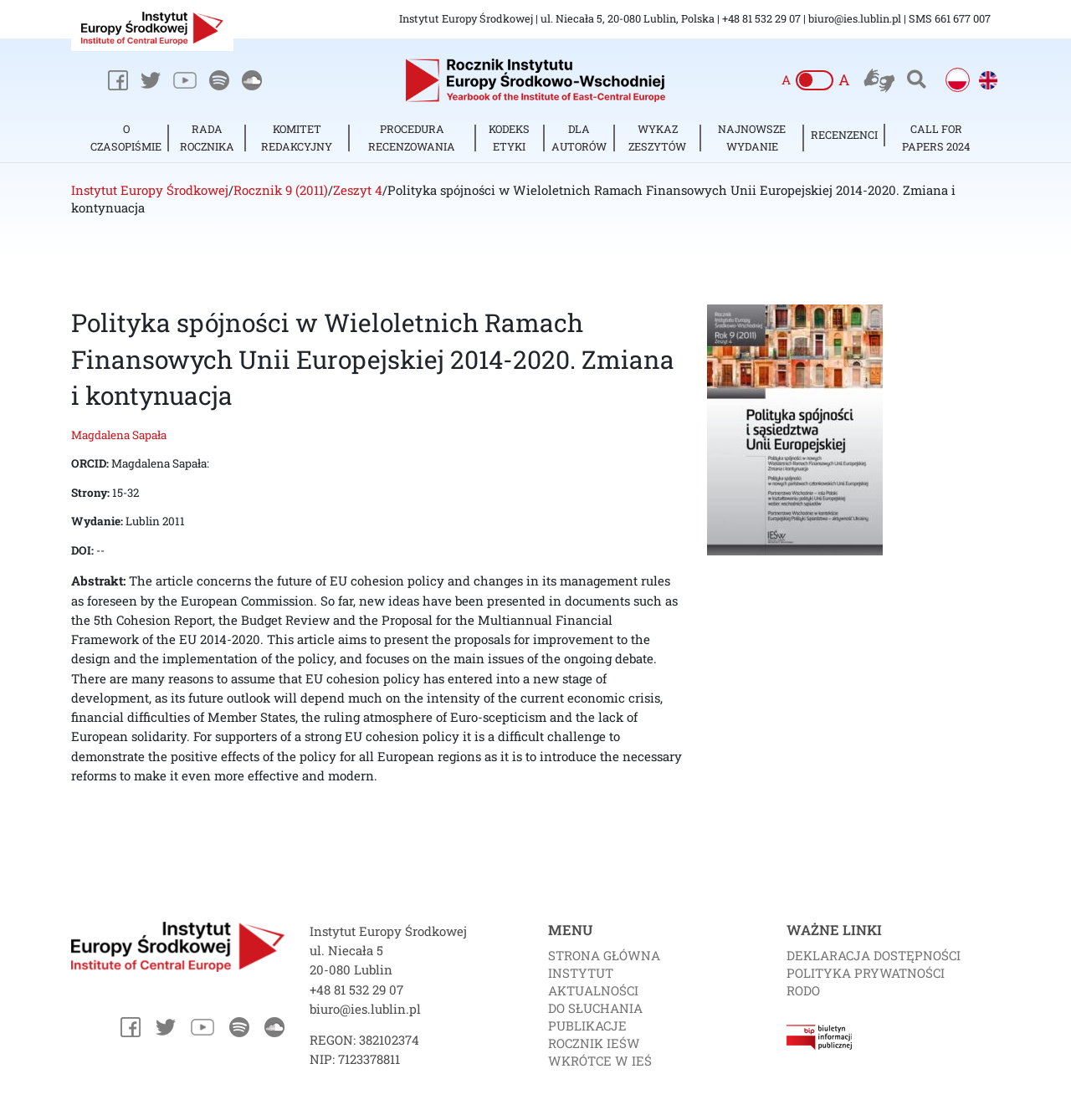What is the author of the article?
Use the image to give a comprehensive and detailed response to the question.

The author of the article can be found in the static text element that reads 'Magdalena Sapała:'.